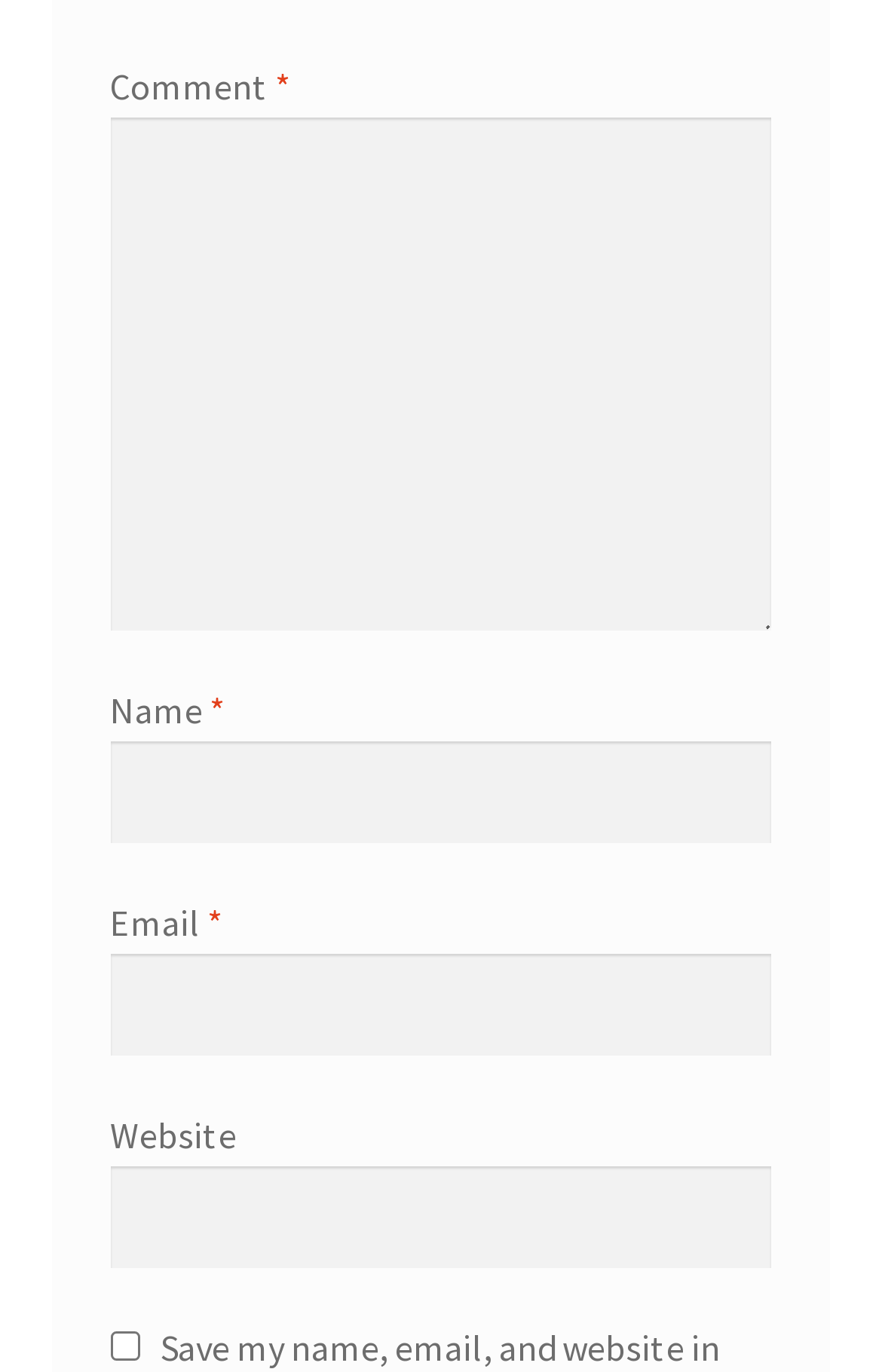Provide a brief response to the question below using a single word or phrase: 
How many input fields are there in total?

4